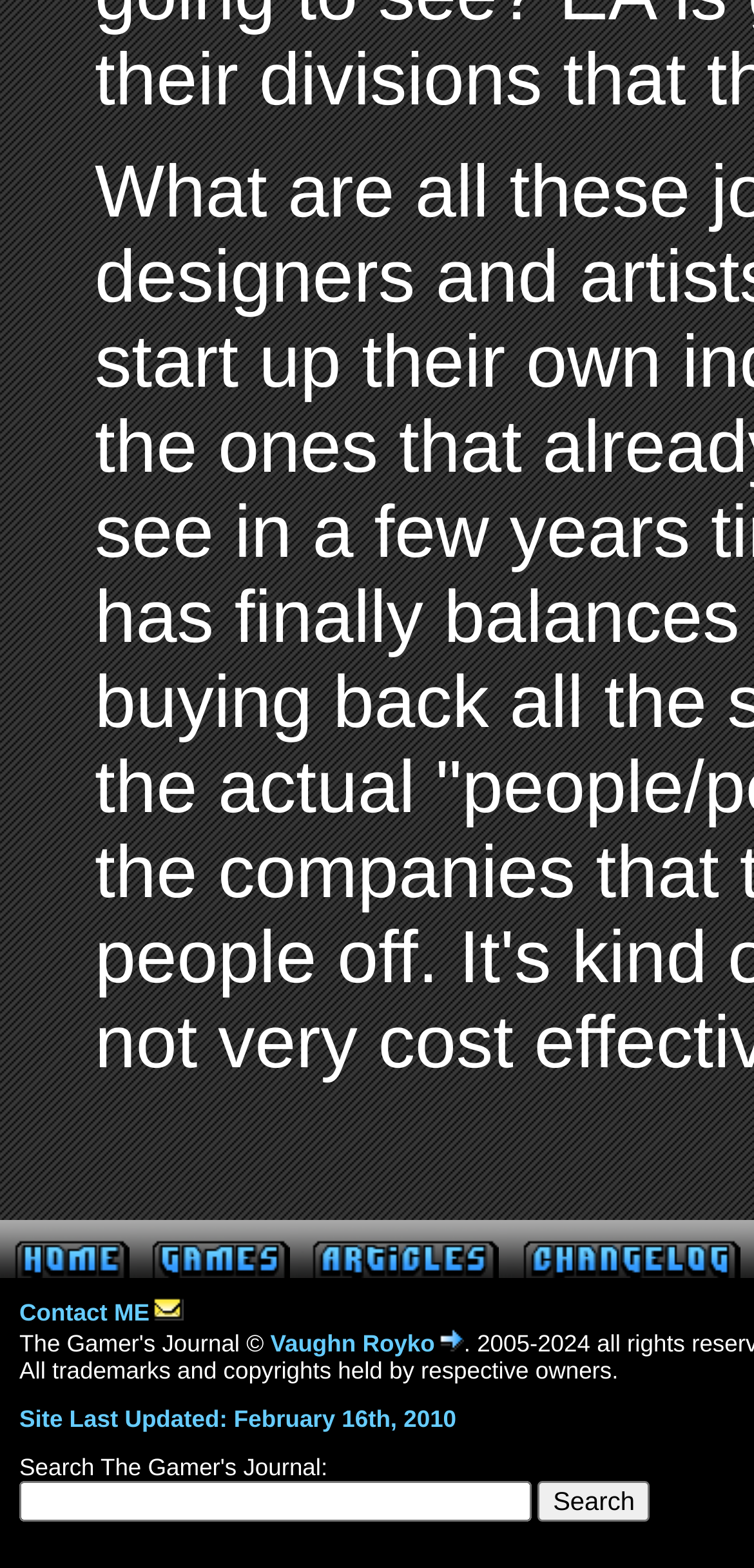Can you determine the bounding box coordinates of the area that needs to be clicked to fulfill the following instruction: "visit offsite link"?

[0.359, 0.848, 0.615, 0.866]